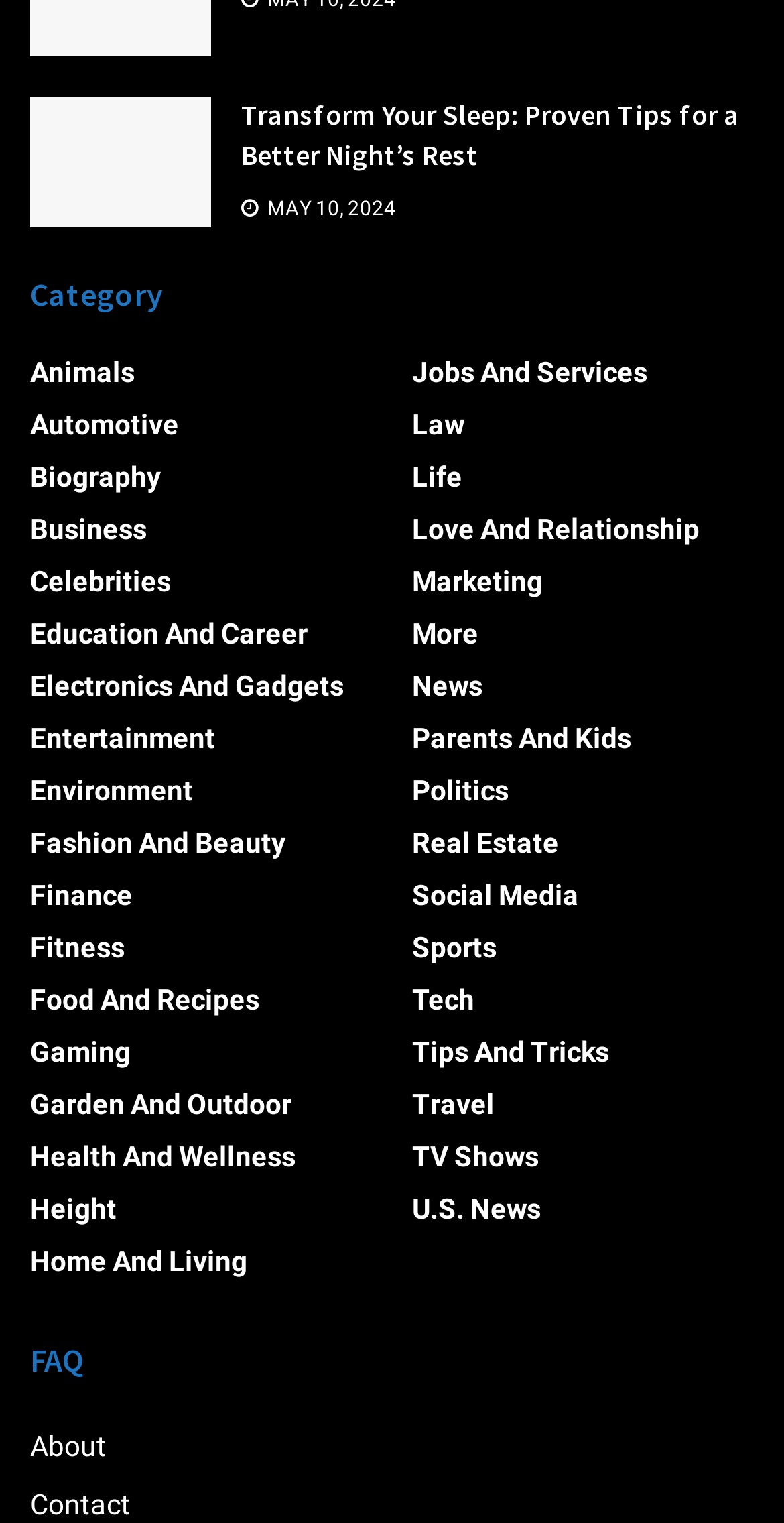Answer the question in a single word or phrase:
What is the title of the main article?

Transform Your Sleep: Proven Tips for a Better Night’s Rest